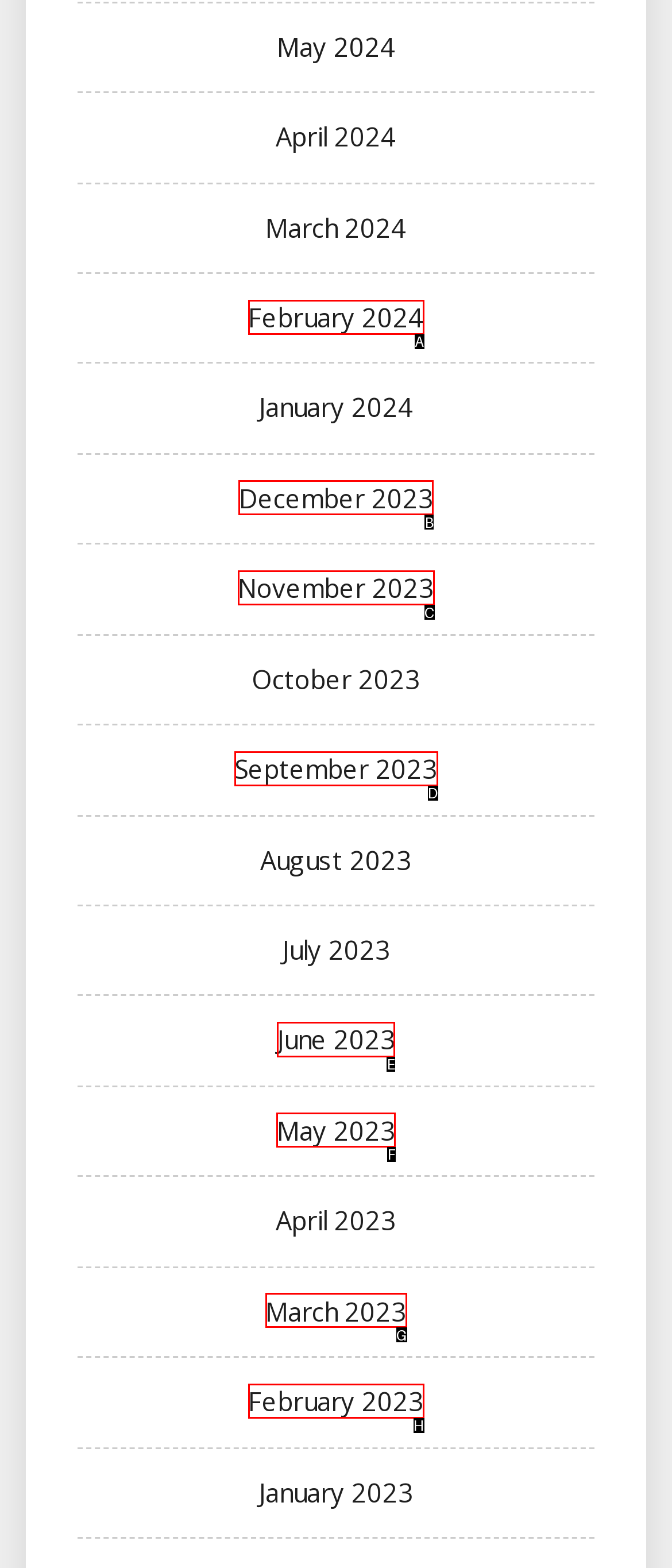What is the letter of the UI element you should click to Browse June 2023? Provide the letter directly.

E